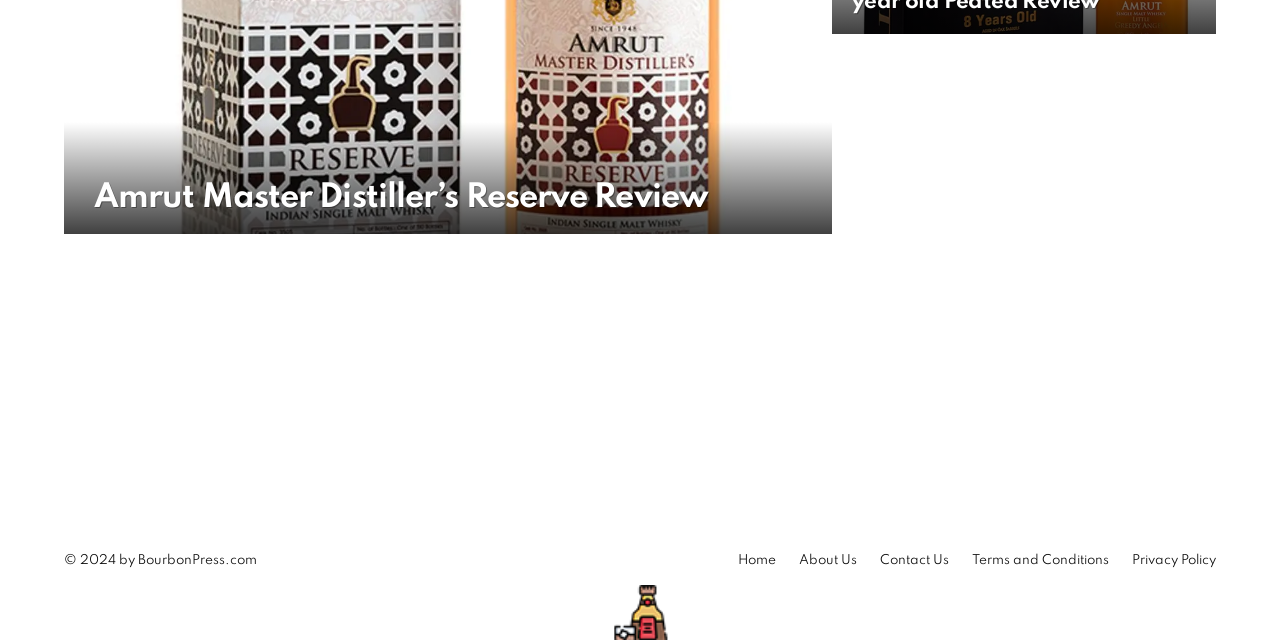Identify the bounding box coordinates for the UI element described by the following text: "Amrut Master Distiller’s Reserve Review". Provide the coordinates as four float numbers between 0 and 1, in the format [left, top, right, bottom].

[0.073, 0.283, 0.553, 0.336]